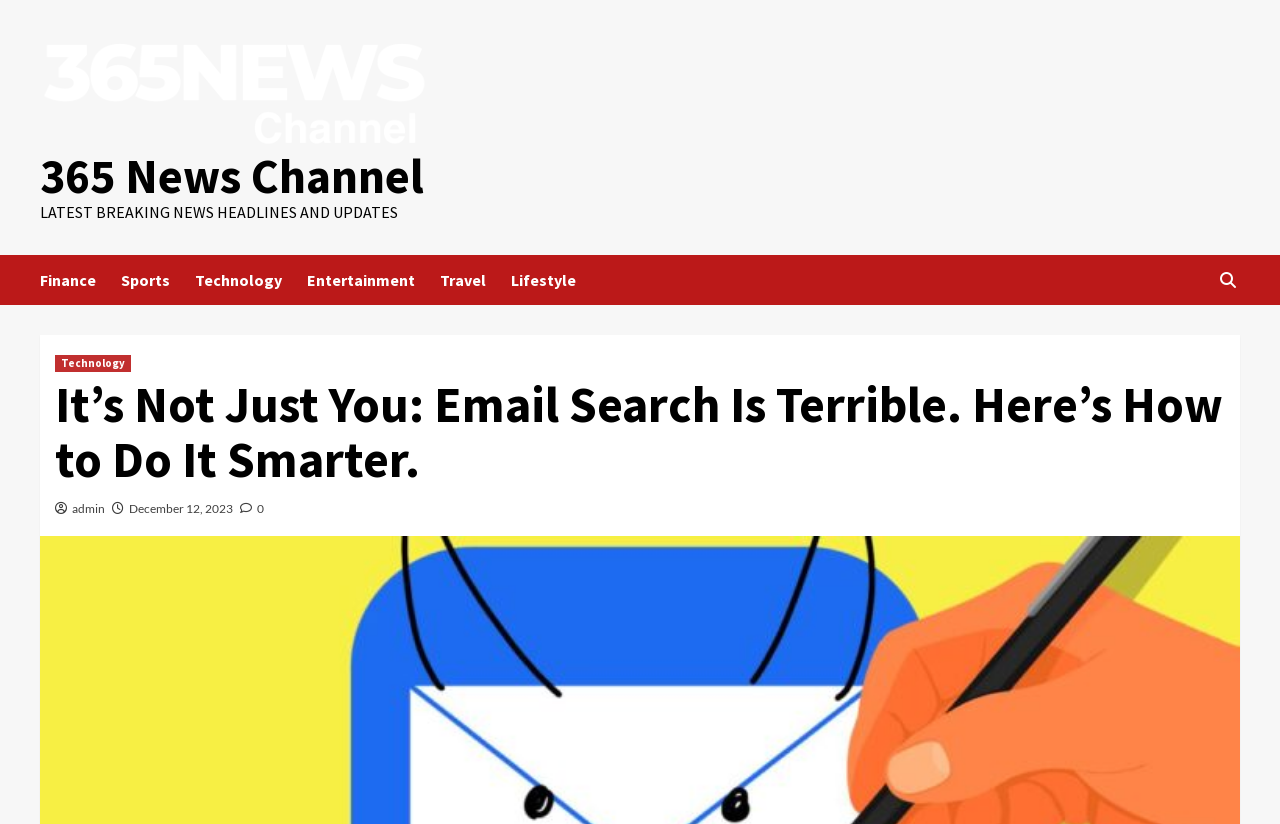Create a detailed narrative describing the layout and content of the webpage.

The webpage appears to be a news article page from 365 News Channel. At the top left, there is a logo of 365 News Channel, which is an image with a link to the channel's homepage. Next to the logo, there is a text "365 News Channel" which is also a link to the homepage.

Below the logo, there is a heading that reads "LATEST BREAKING NEWS HEADLINES AND UPDATES". Underneath this heading, there are several links to different news categories, including Finance, Sports, Technology, Entertainment, Travel, and Lifestyle, arranged horizontally from left to right.

On the right side of the page, near the top, there is a small icon with a link to the Technology category. Below this icon, there is a main heading that reads "It’s Not Just You: Email Search Is Terrible. Here’s How to Do It Smarter.", which is the title of the news article.

Underneath the main heading, there are several links, including one to the author "admin", the publication date "December 12, 2023", and a link with a comment count of 0.